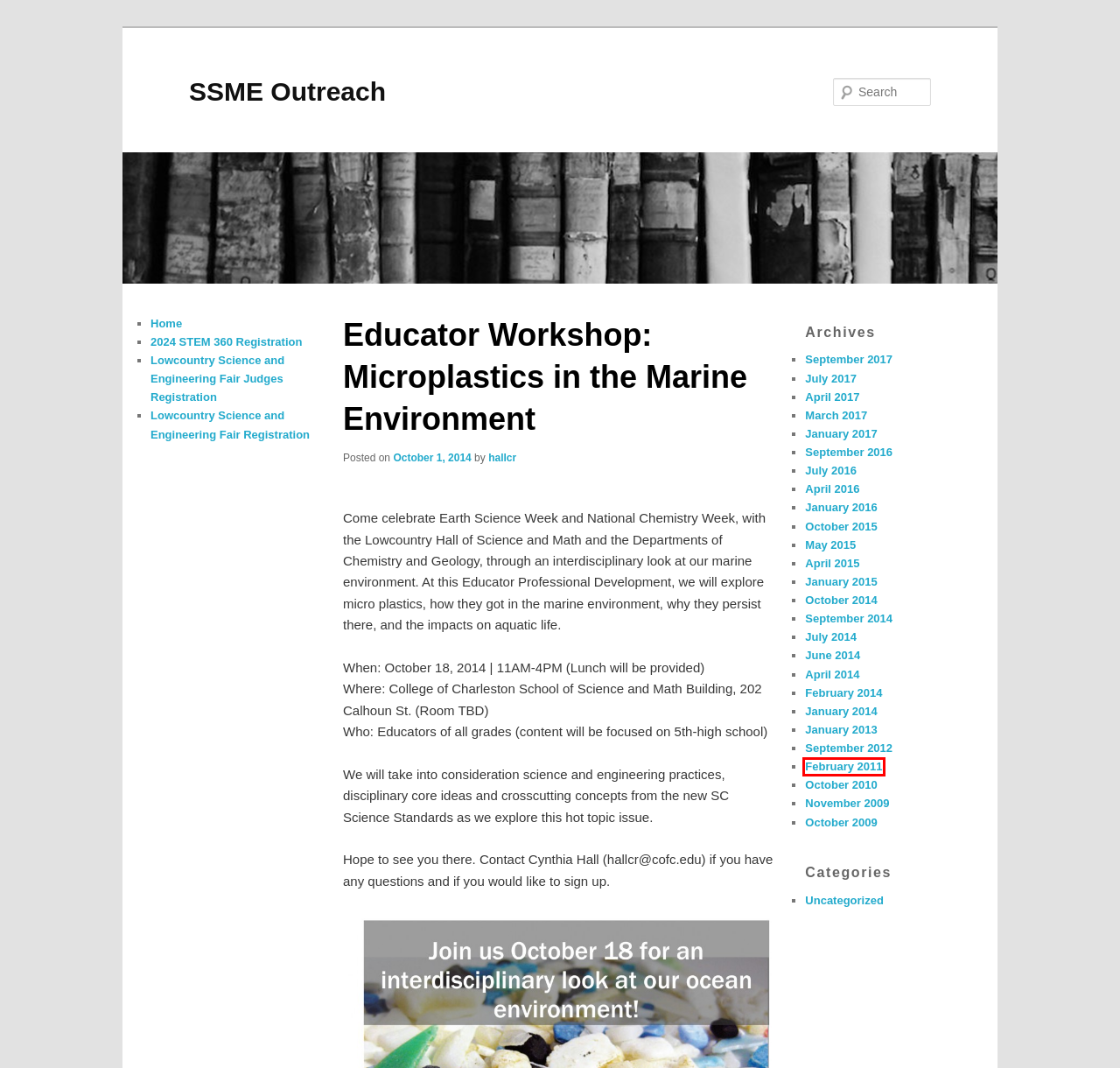Look at the given screenshot of a webpage with a red rectangle bounding box around a UI element. Pick the description that best matches the new webpage after clicking the element highlighted. The descriptions are:
A. May | 2015 | SSME Outreach
B. April | 2015 | SSME Outreach
C. January | 2016 | SSME Outreach
D. January | 2013 | SSME Outreach
E. June | 2014 | SSME Outreach
F. April | 2017 | SSME Outreach
G. July | 2017 | SSME Outreach
H. February | 2011 | SSME Outreach

H